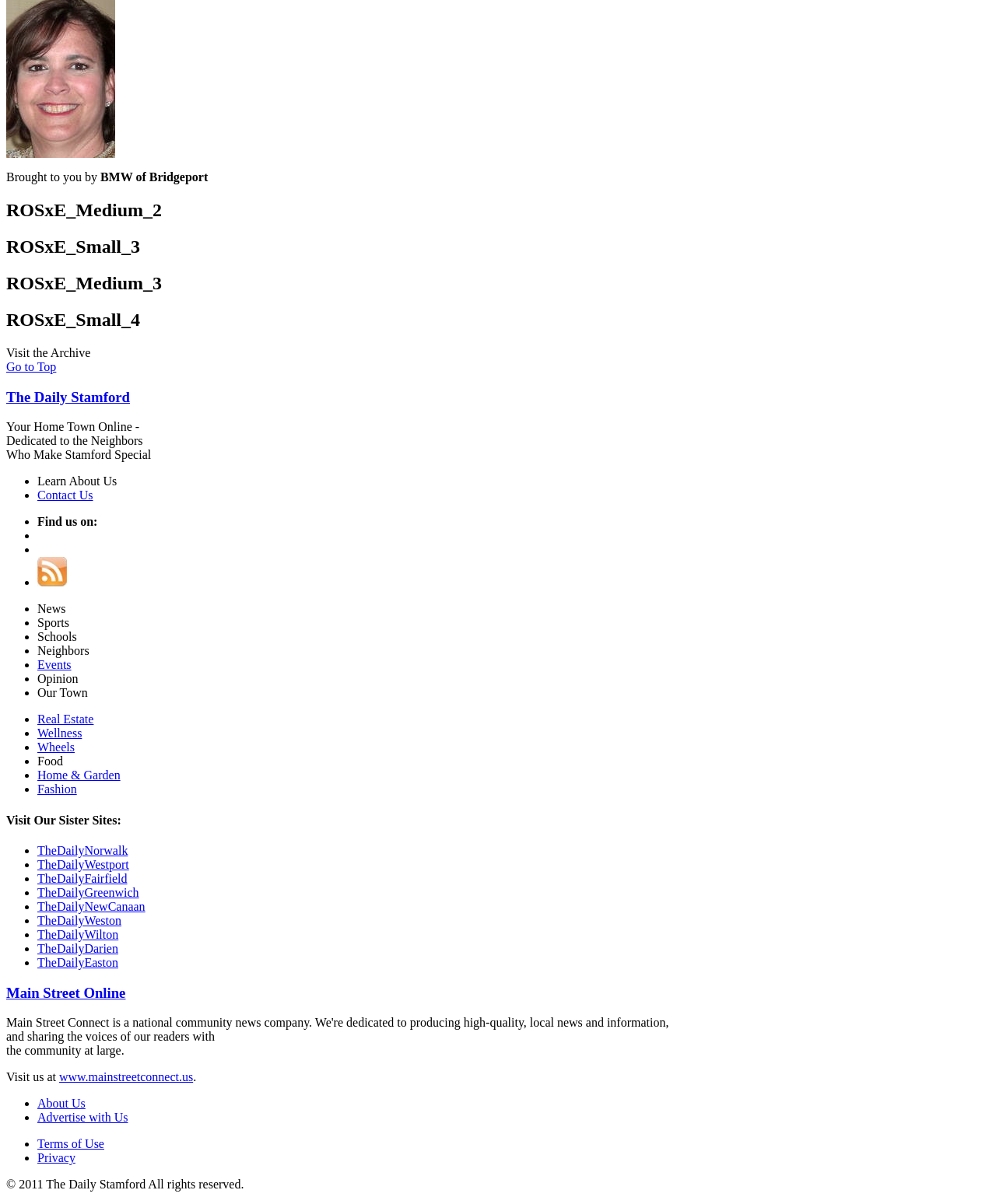Can you specify the bounding box coordinates for the region that should be clicked to fulfill this instruction: "Visit Our Sister Sites".

[0.006, 0.676, 0.994, 0.687]